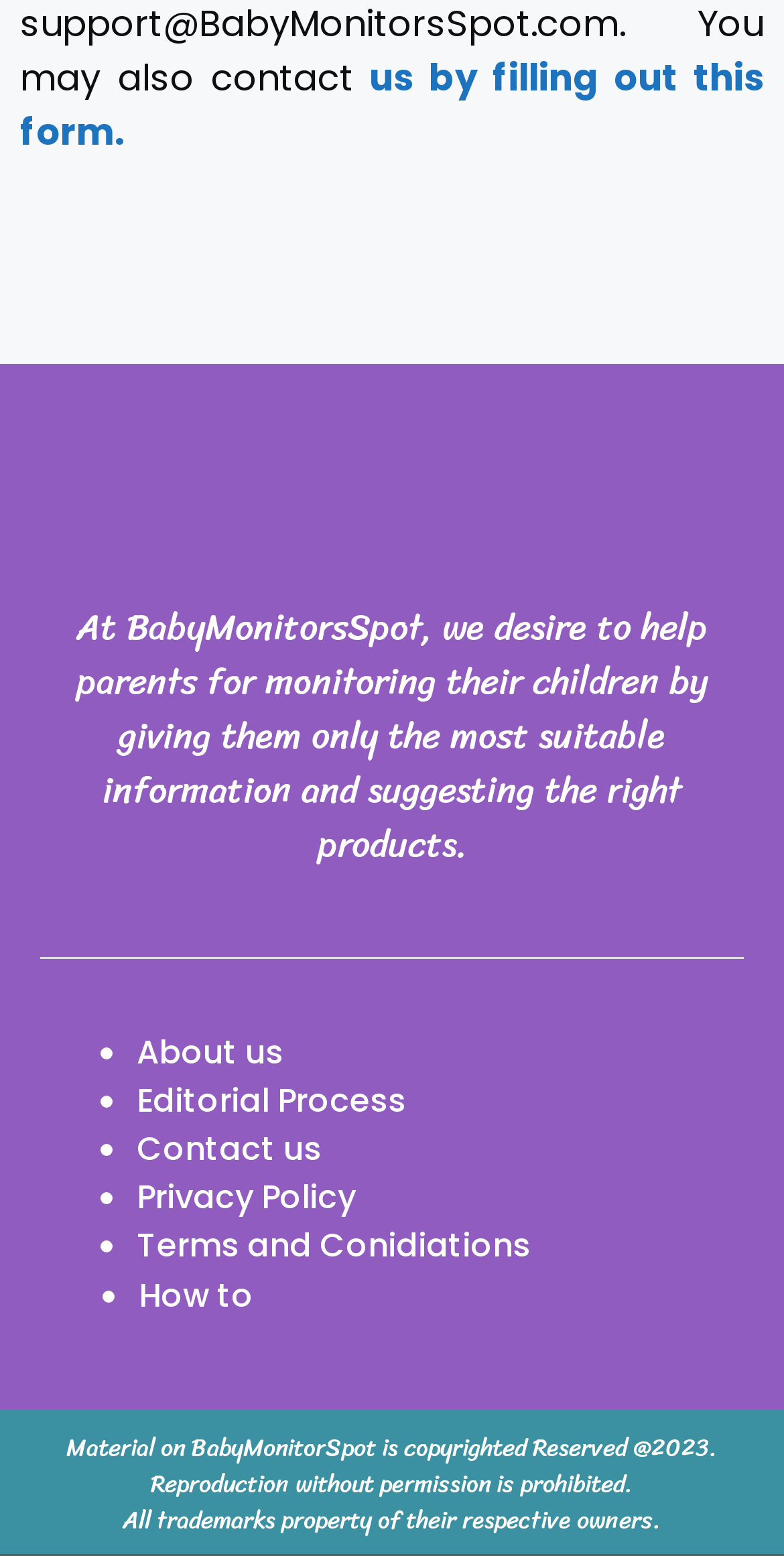How many links are available in the footer section?
Please answer using one word or phrase, based on the screenshot.

8